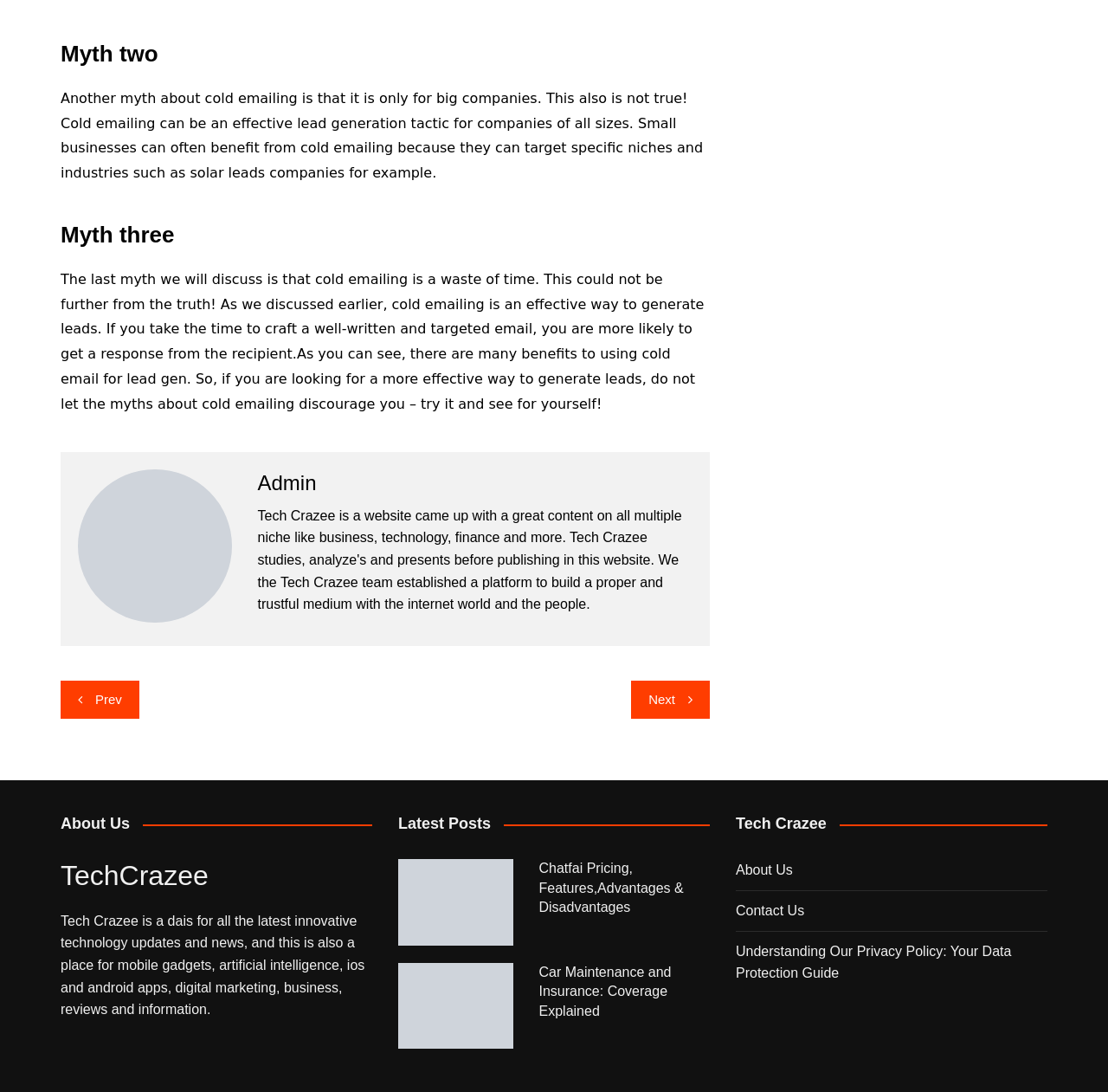Locate the bounding box coordinates of the clickable area needed to fulfill the instruction: "View 'Chatfai Pricing, Features,Advantages & Disadvantages'".

[0.359, 0.787, 0.463, 0.866]